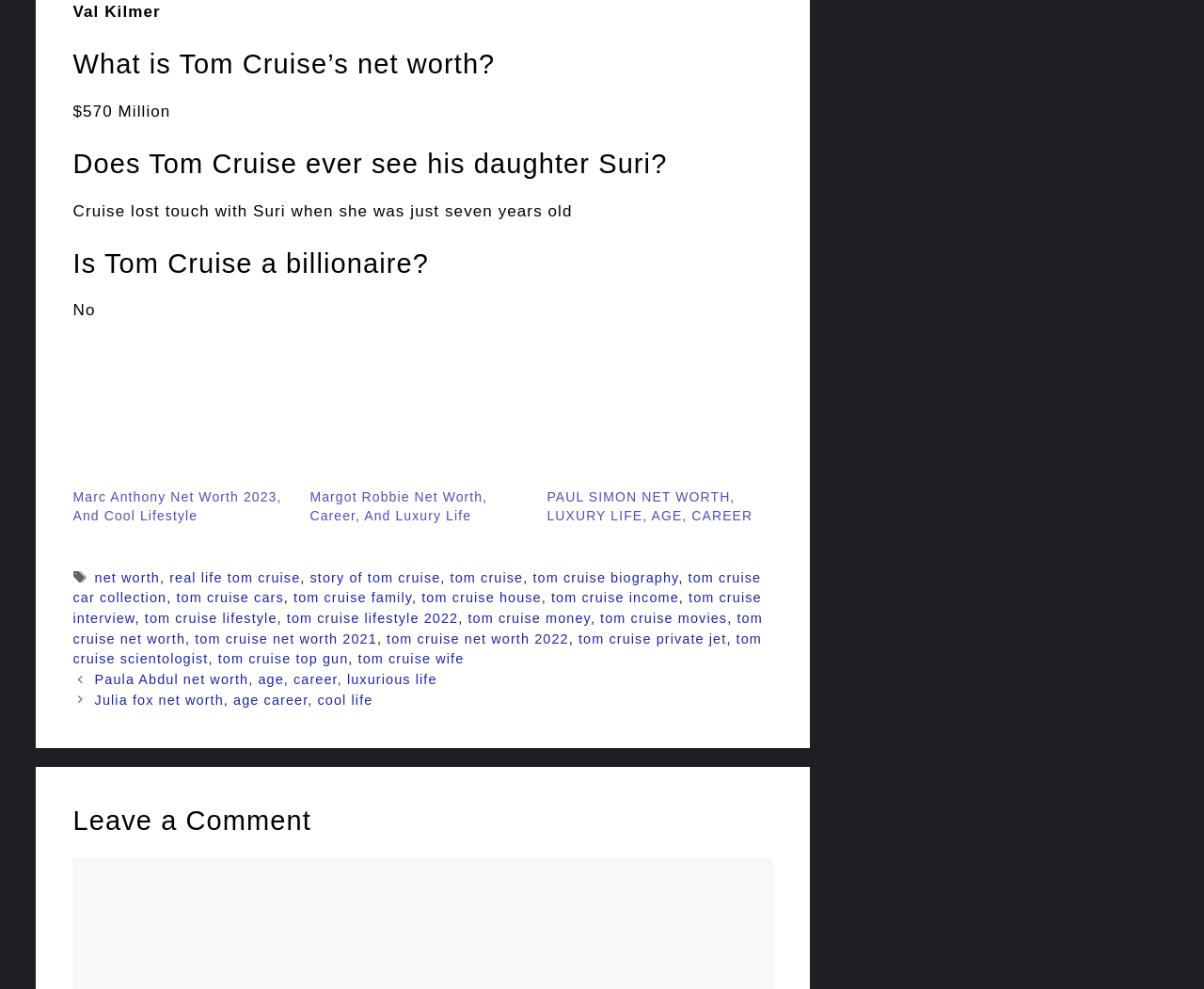Locate the bounding box coordinates of the element that should be clicked to execute the following instruction: "Check out Tom Cruise's car collection".

[0.061, 0.576, 0.632, 0.612]